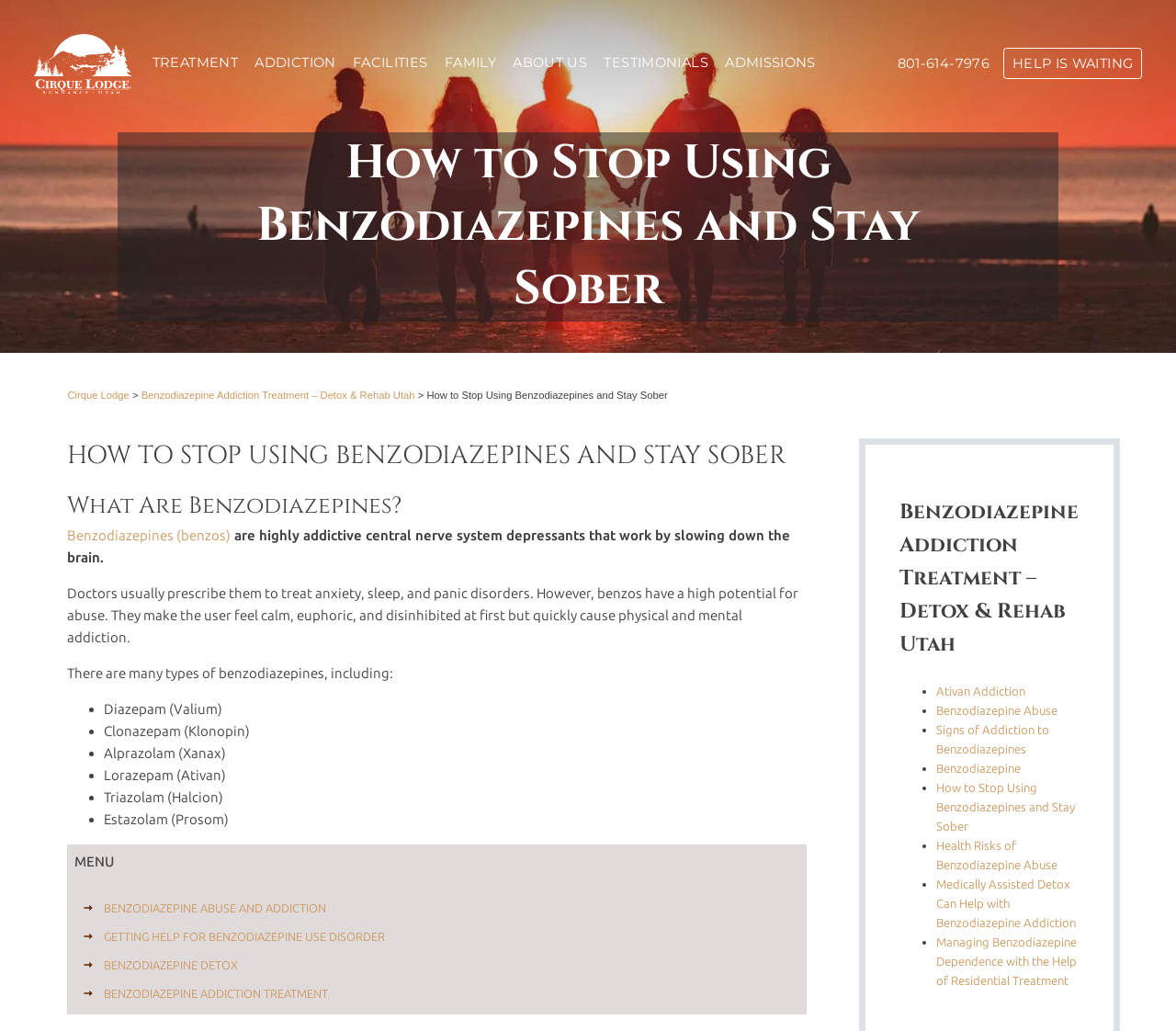Using the format (top-left x, top-left y, bottom-right x, bottom-right y), and given the element description, identify the bounding box coordinates within the screenshot: Signs of Addiction to Benzodiazepines

[0.796, 0.702, 0.892, 0.733]